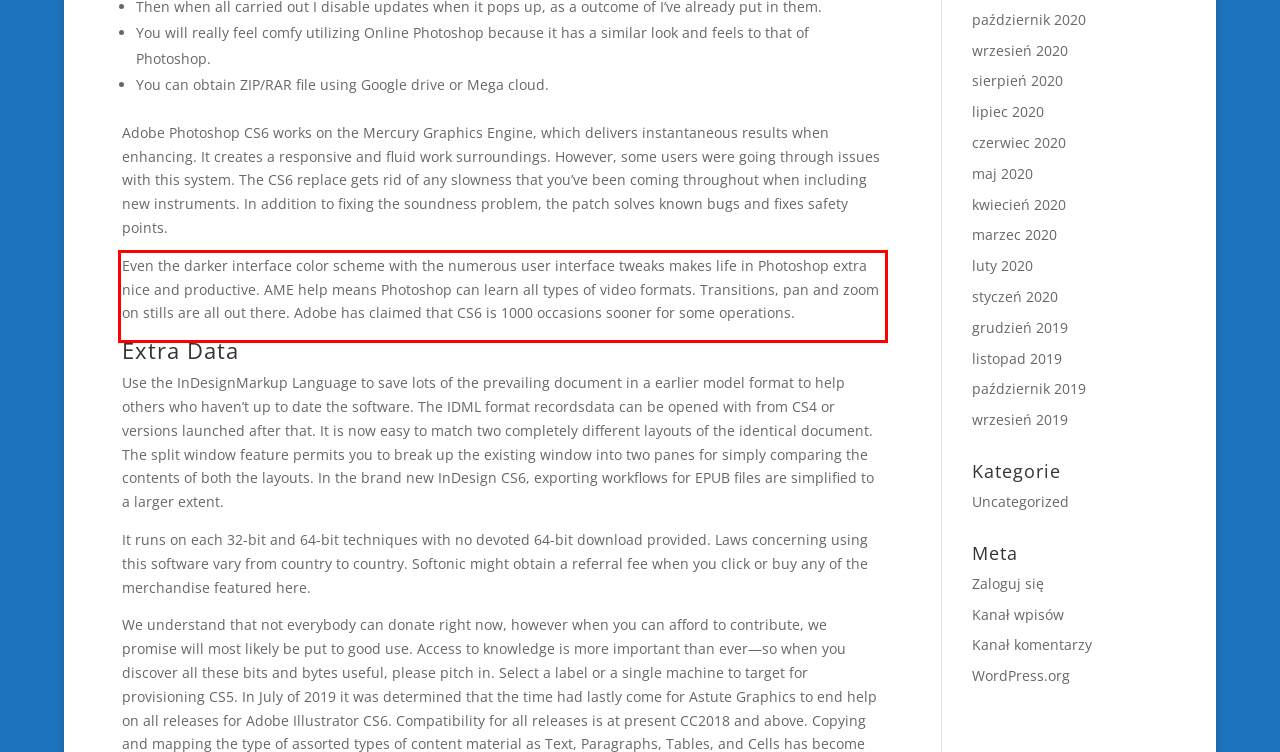You are given a webpage screenshot with a red bounding box around a UI element. Extract and generate the text inside this red bounding box.

Even the darker interface color scheme with the numerous user interface tweaks makes life in Photoshop extra nice and productive. AME help means Photoshop can learn all types of video formats. Transitions, pan and zoom on stills are all out there. Adobe has claimed that CS6 is 1000 occasions sooner for some operations.